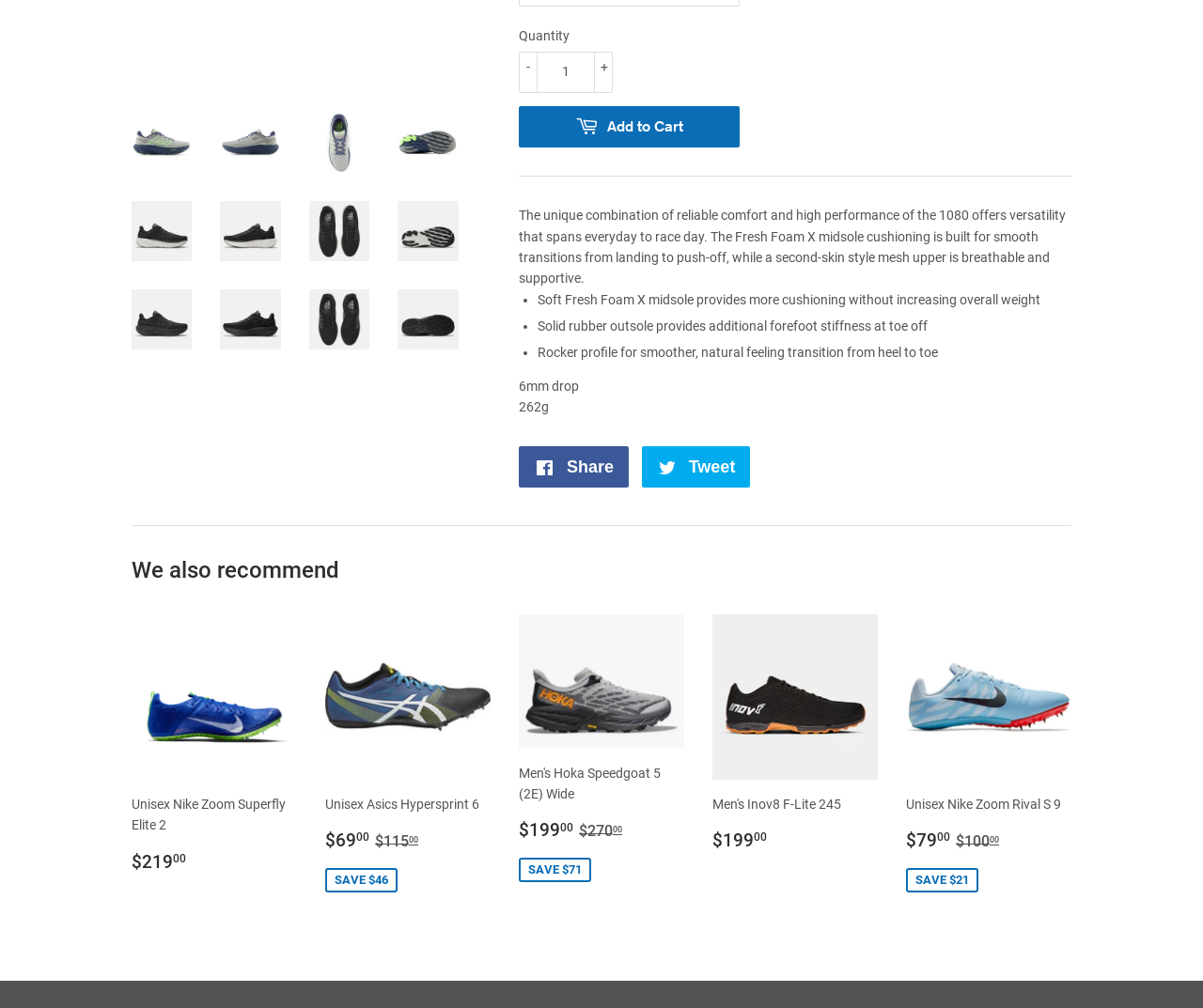Bounding box coordinates are specified in the format (top-left x, top-left y, bottom-right x, bottom-right y). All values are floating point numbers bounded between 0 and 1. Please provide the bounding box coordinate of the region this sentence describes: Tweet Tweet on Twitter

[0.533, 0.443, 0.624, 0.484]